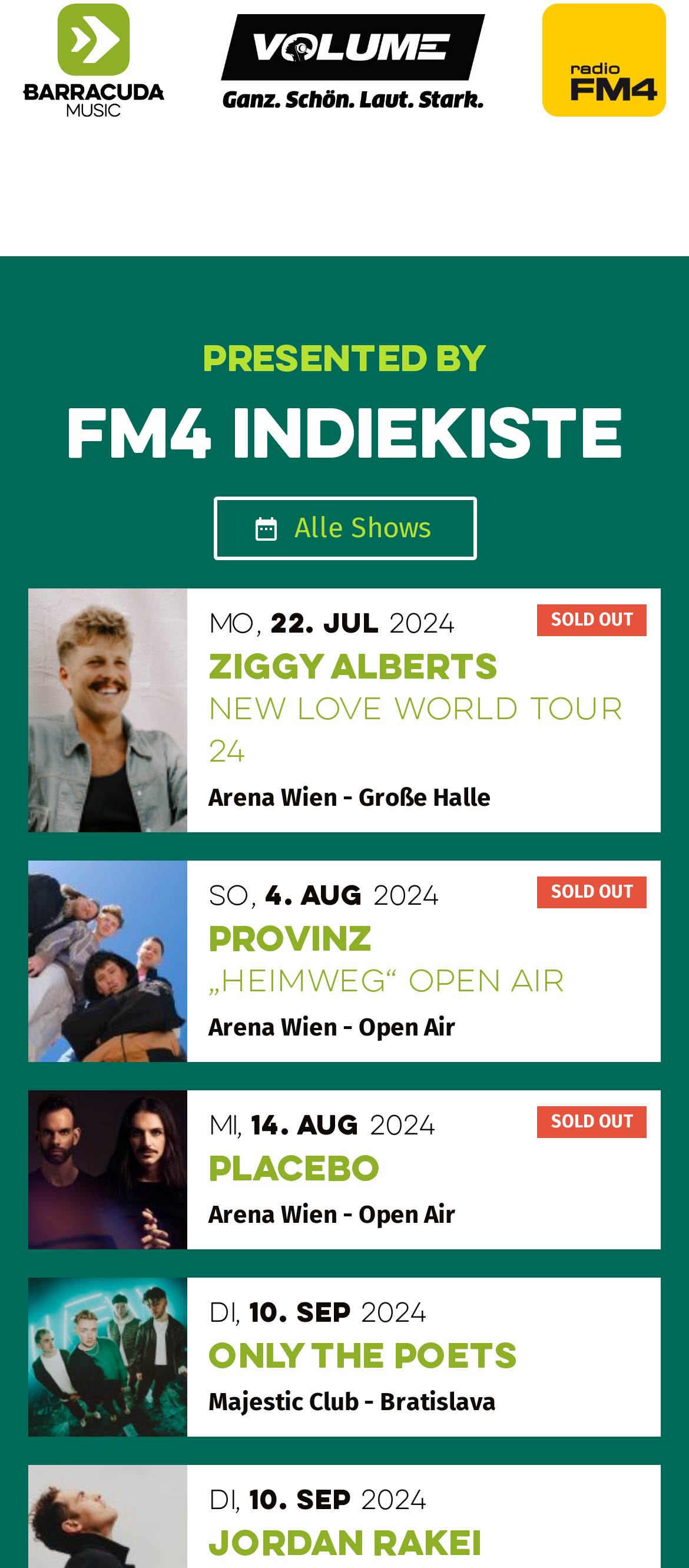Highlight the bounding box coordinates of the region I should click on to meet the following instruction: "Follow us on Twitter".

None